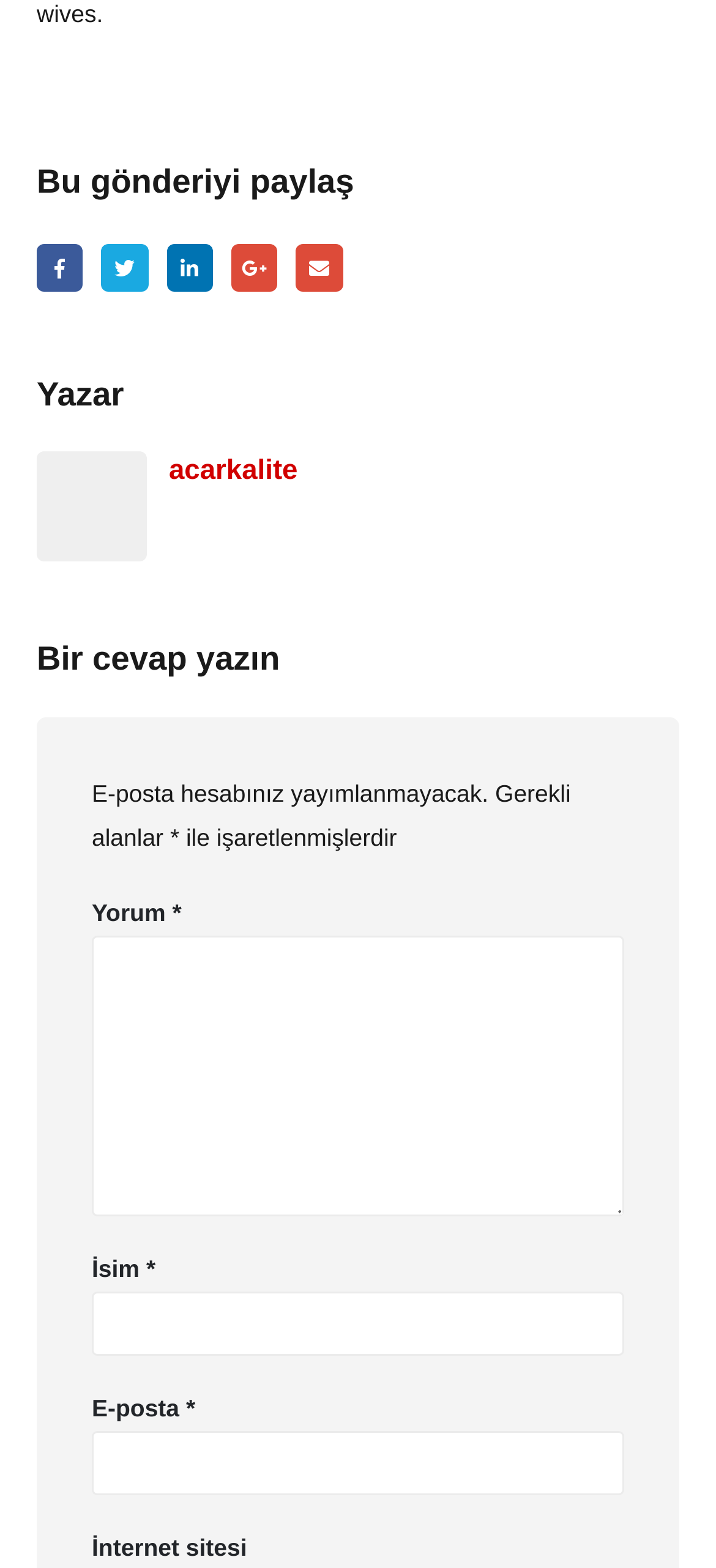Identify the bounding box coordinates for the region to click in order to carry out this instruction: "Write a comment". Provide the coordinates using four float numbers between 0 and 1, formatted as [left, top, right, bottom].

[0.128, 0.597, 0.872, 0.775]